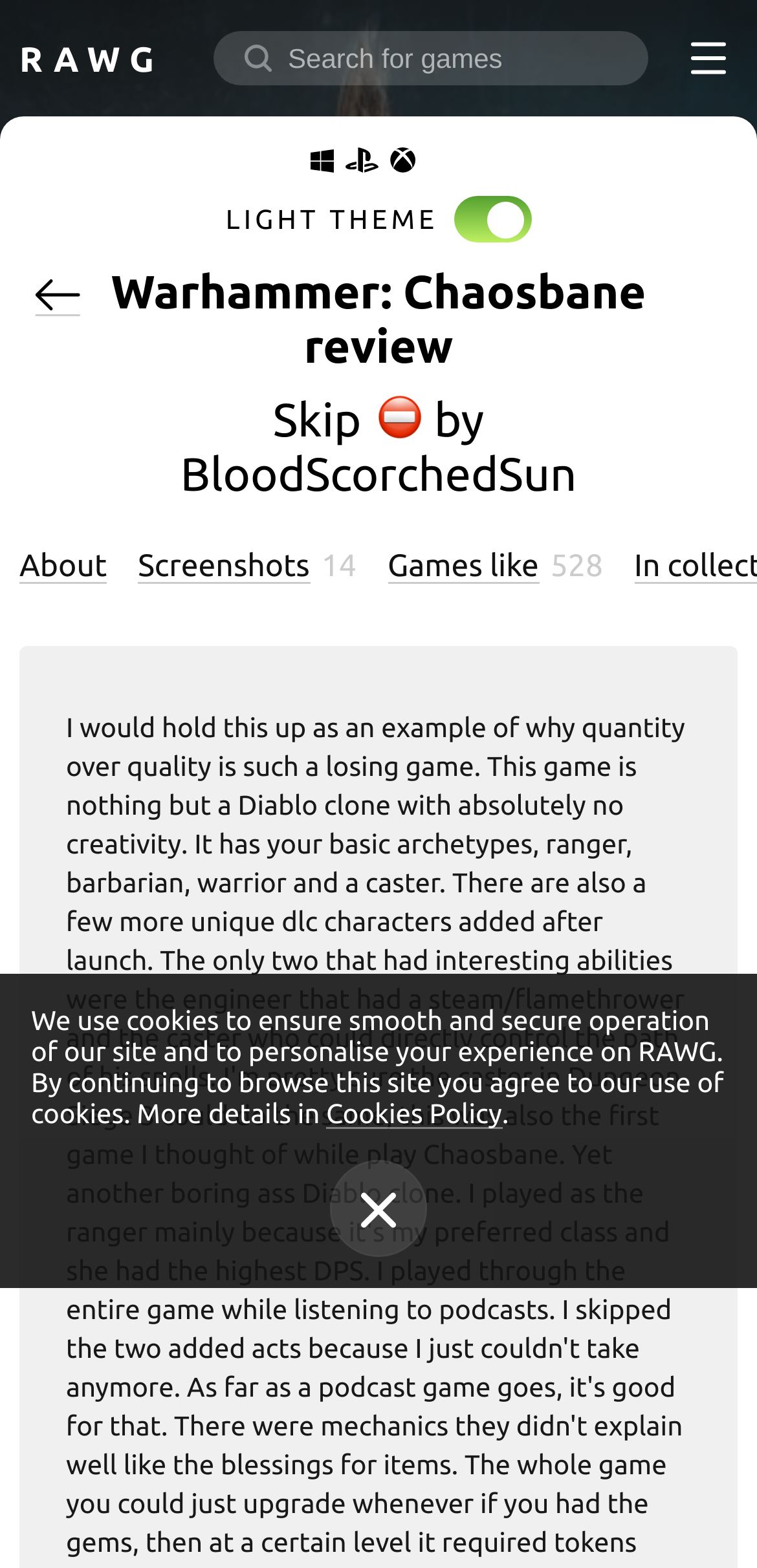Using the element description Developers, predict the bounding box coordinates for the UI element. Provide the coordinates in (top-left x, top-left y, bottom-right x, bottom-right y) format with values ranging from 0 to 1.

[0.254, 0.632, 0.926, 0.673]